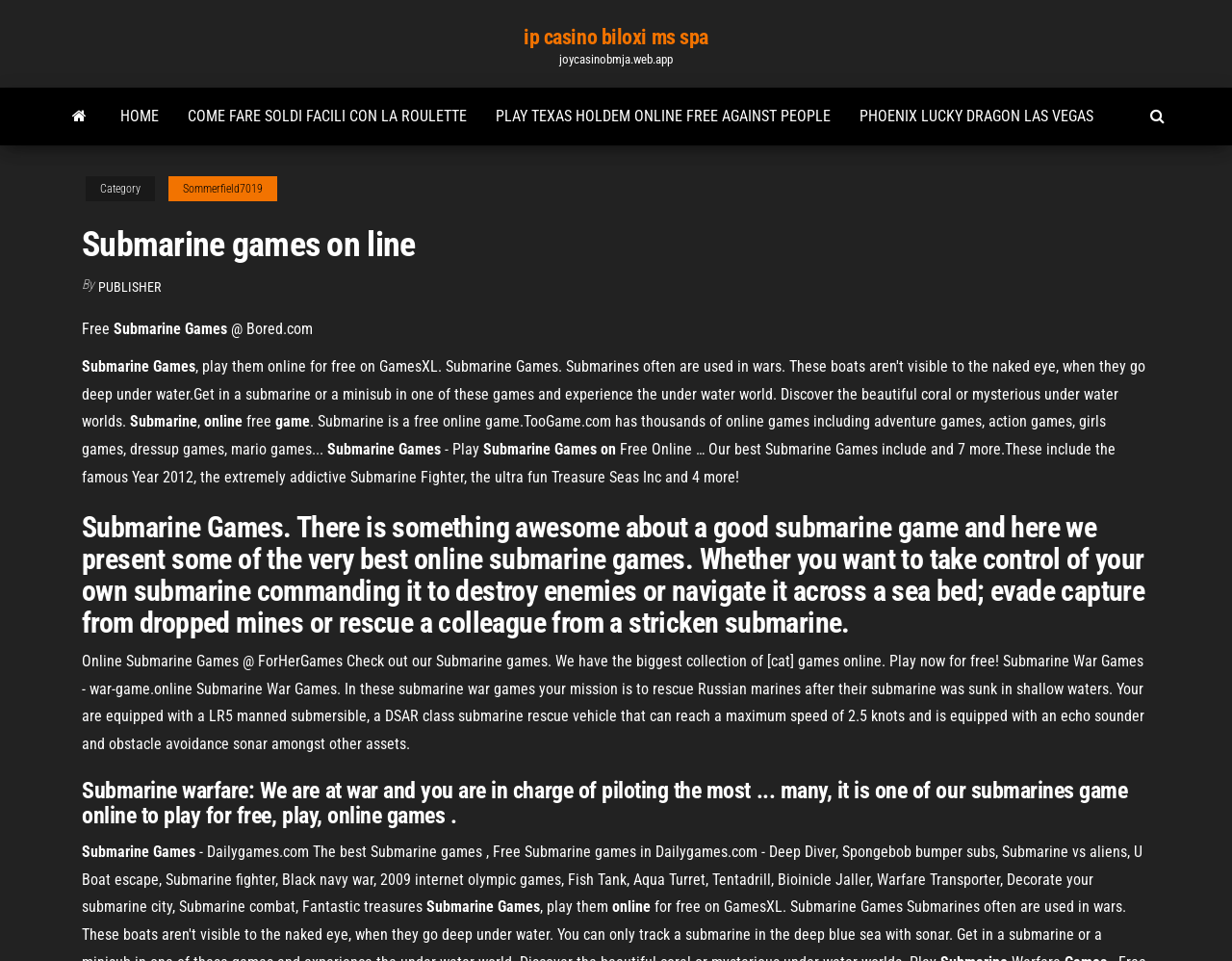Please predict the bounding box coordinates of the element's region where a click is necessary to complete the following instruction: "Visit ip casino biloxi ms spa". The coordinates should be represented by four float numbers between 0 and 1, i.e., [left, top, right, bottom].

[0.425, 0.026, 0.575, 0.051]